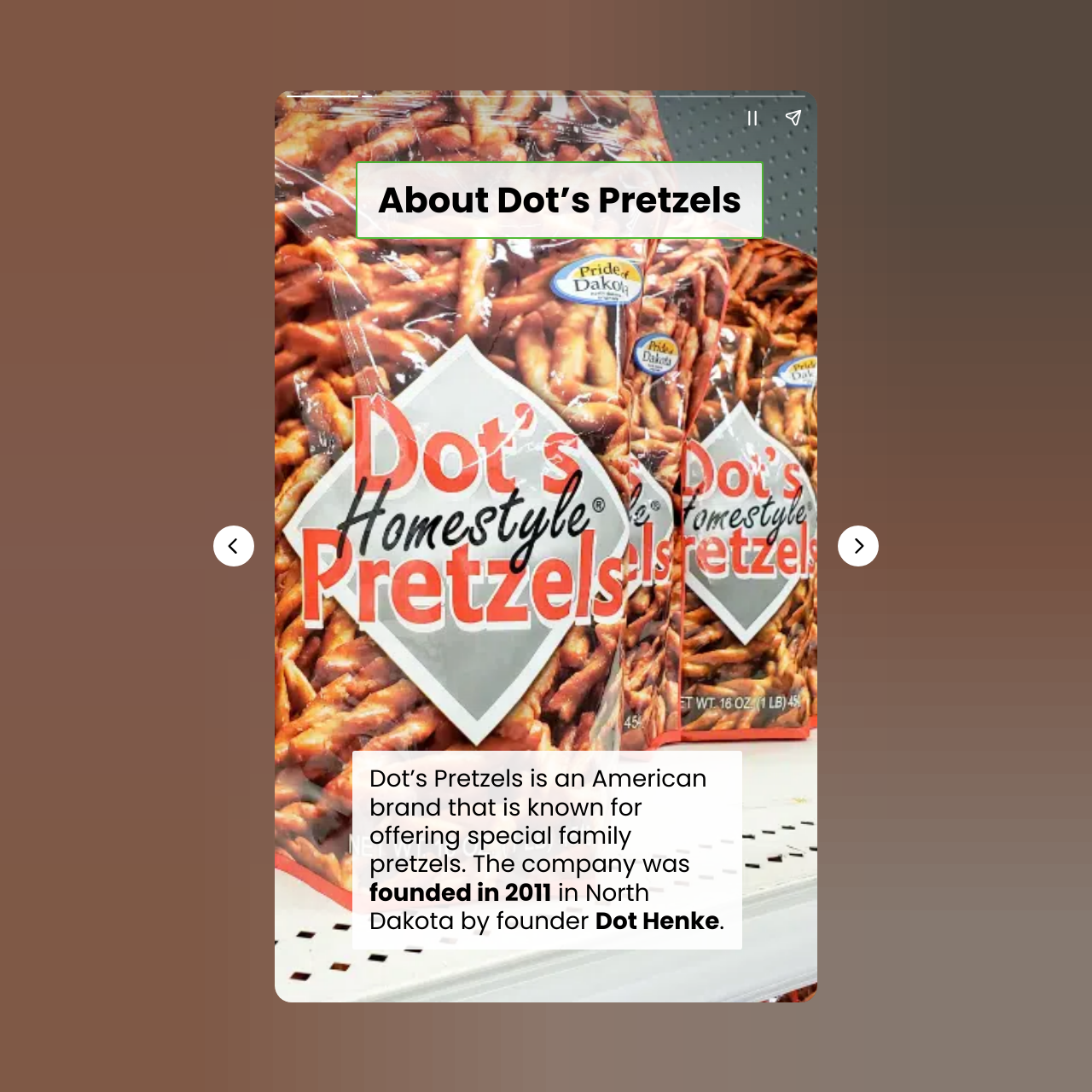Please reply to the following question using a single word or phrase: 
What is the purpose of the 'Pause story' button?

pause story